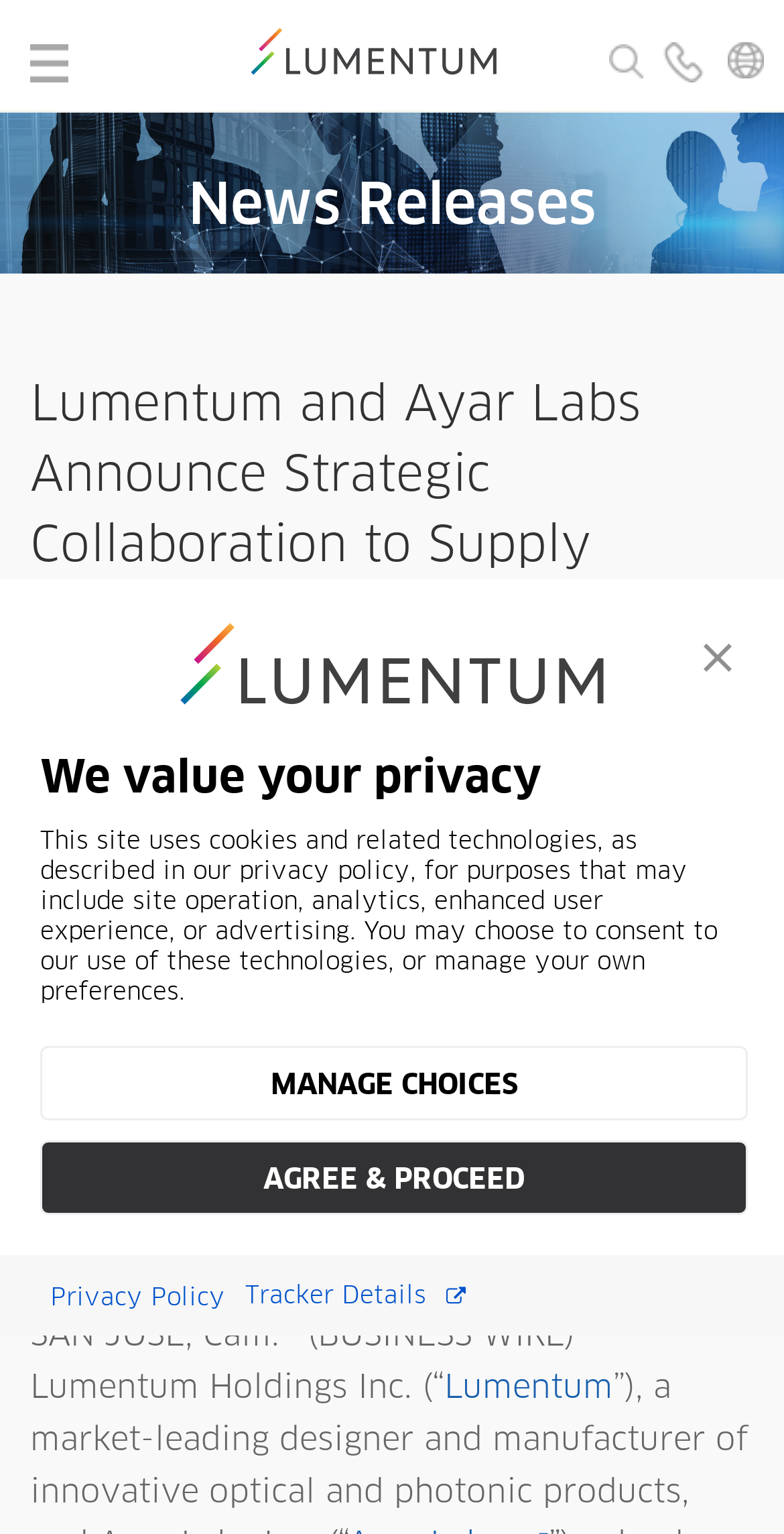Determine the bounding box coordinates of the clickable element necessary to fulfill the instruction: "read the news release". Provide the coordinates as four float numbers within the 0 to 1 range, i.e., [left, top, right, bottom].

[0.038, 0.243, 0.962, 0.518]